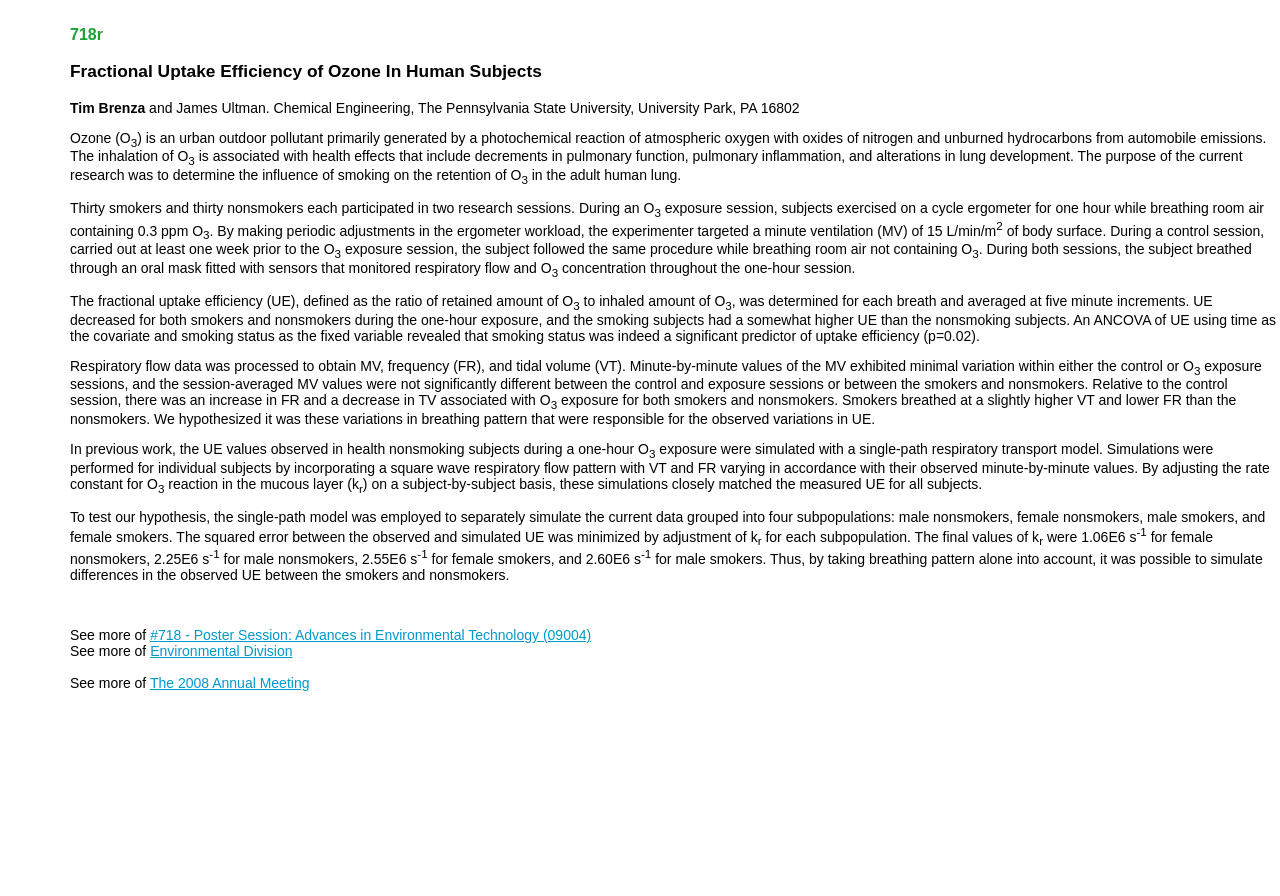How many subjects participated in the research?
Using the image as a reference, answer the question with a short word or phrase.

Sixty